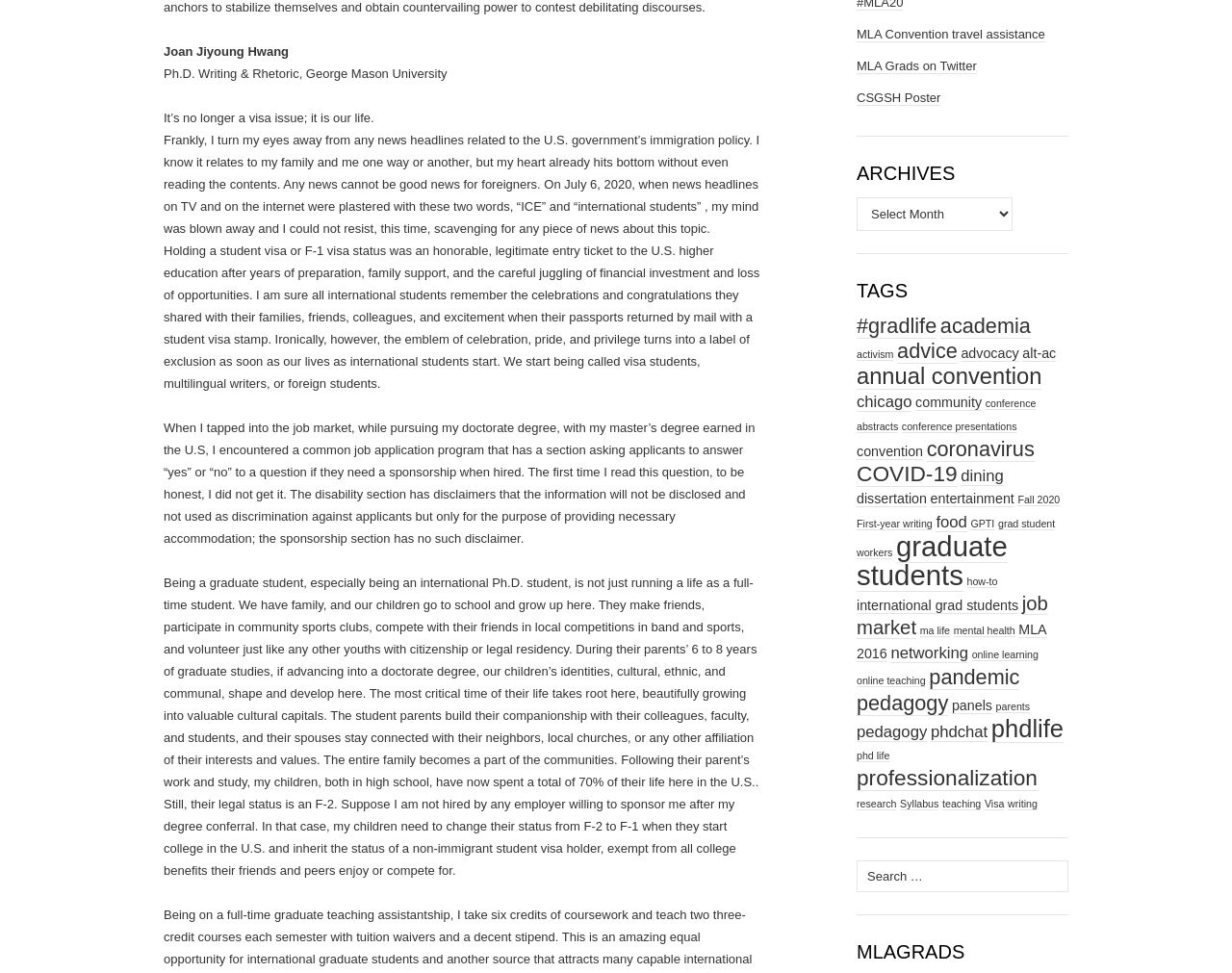Show the bounding box coordinates of the region that should be clicked to follow the instruction: "Participate in the 'FanX 2023 Raffle'."

None